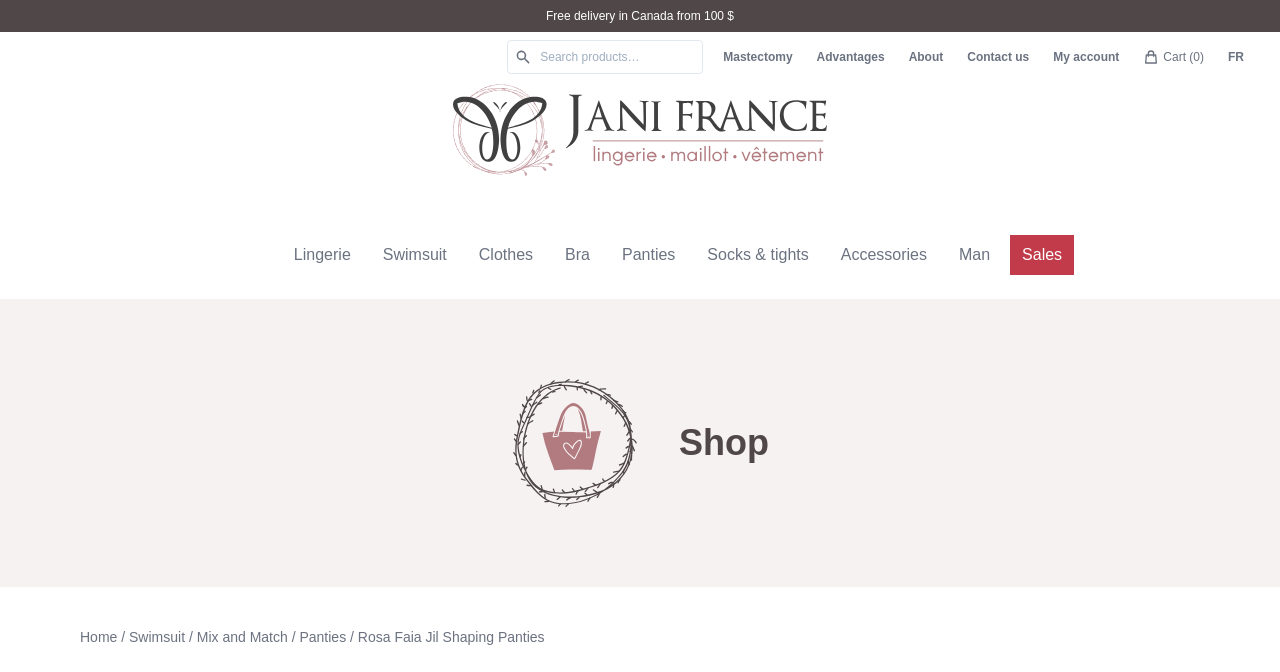Provide a thorough summary of the webpage.

This webpage appears to be a product page for "Rosa Faia Jil Shaping Panties" on an e-commerce website called "Jani Store Europe". At the top of the page, there is a notification about free delivery in Canada for orders over $100. Below this, there is a search bar with a placeholder text "Search for:".

To the right of the search bar, there are several links to different sections of the website, including "Mastectomy", "Advantages", "About", "Contact us", "My account", and "Cart (0)". The cart link has a small image next to it.

On the left side of the page, there are two links to "Workflow" with accompanying images. Below these, there is a list of categories, including "Lingerie", "Swimsuit", "Clothes", "Bra", "Panties", "Socks & tights", "Accessories", "Man", and "Sales". Each category has a link to its respective page.

At the bottom of the page, there is a button with an image, followed by a link to the cart. There is also a breadcrumb navigation menu that shows the current page's location in the website's hierarchy, with links to "Home", "Swimsuit", "Mix and Match", and "Panties".

In the middle of the page, there is a large image, likely of the product being sold. Above this image, there is a heading that reads "Shop".